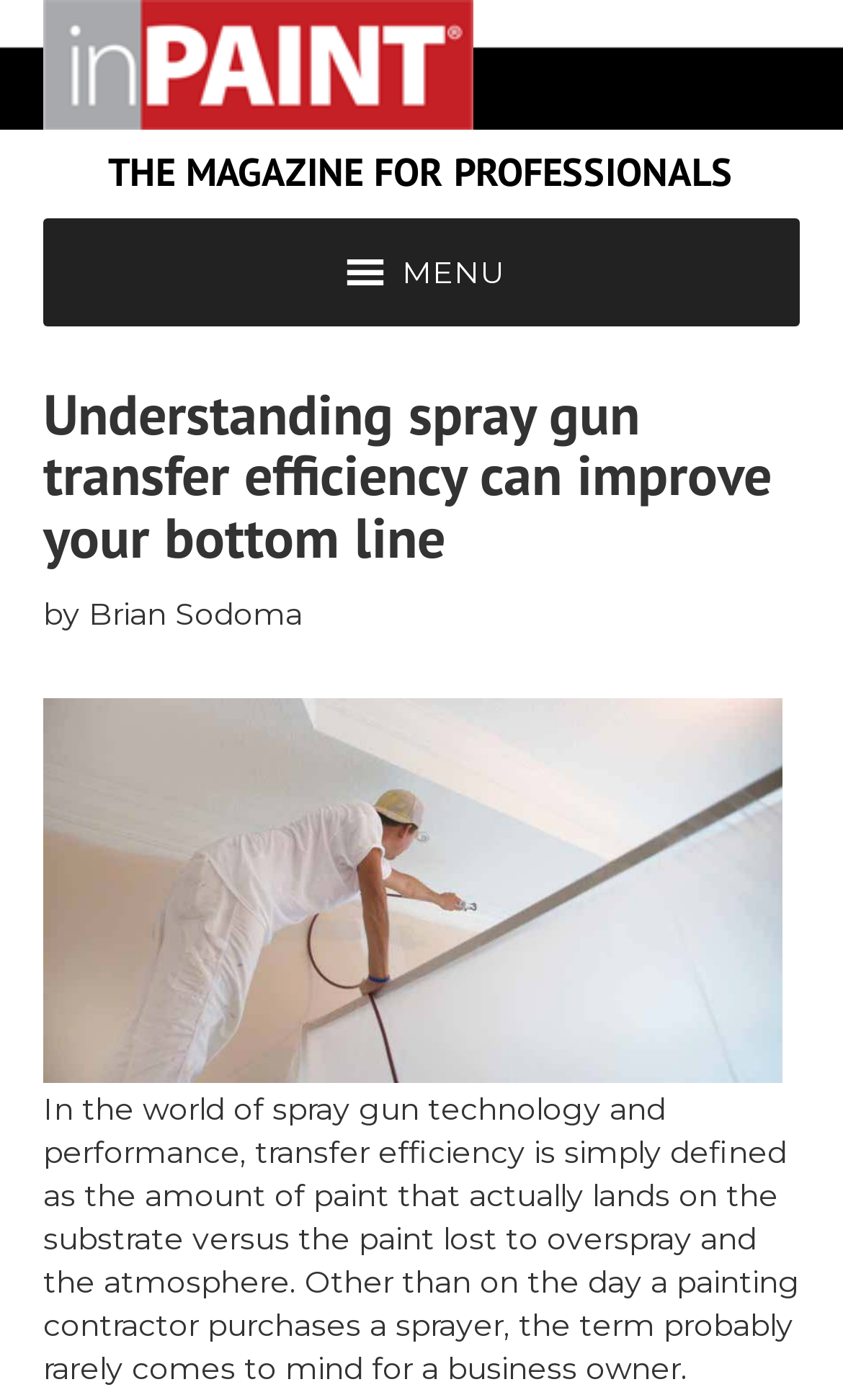Refer to the image and provide an in-depth answer to the question:
What is transfer efficiency defined as?

The static text element explains that transfer efficiency is defined as the amount of paint that actually lands on the substrate versus the paint lost to overspray and the atmosphere.